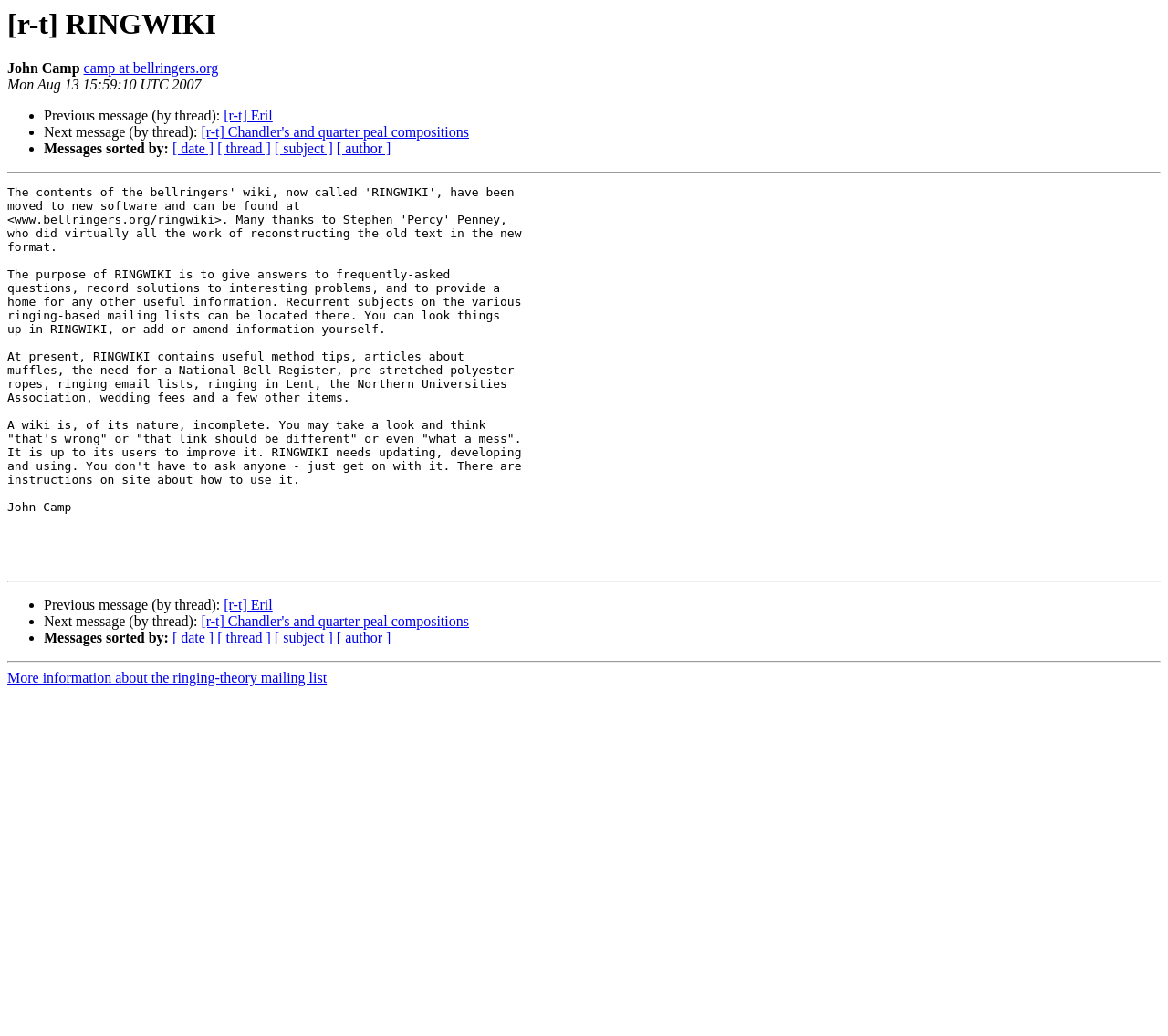Answer the question below with a single word or a brief phrase: 
What is the purpose of RINGWIKI?

To provide answers and record solutions